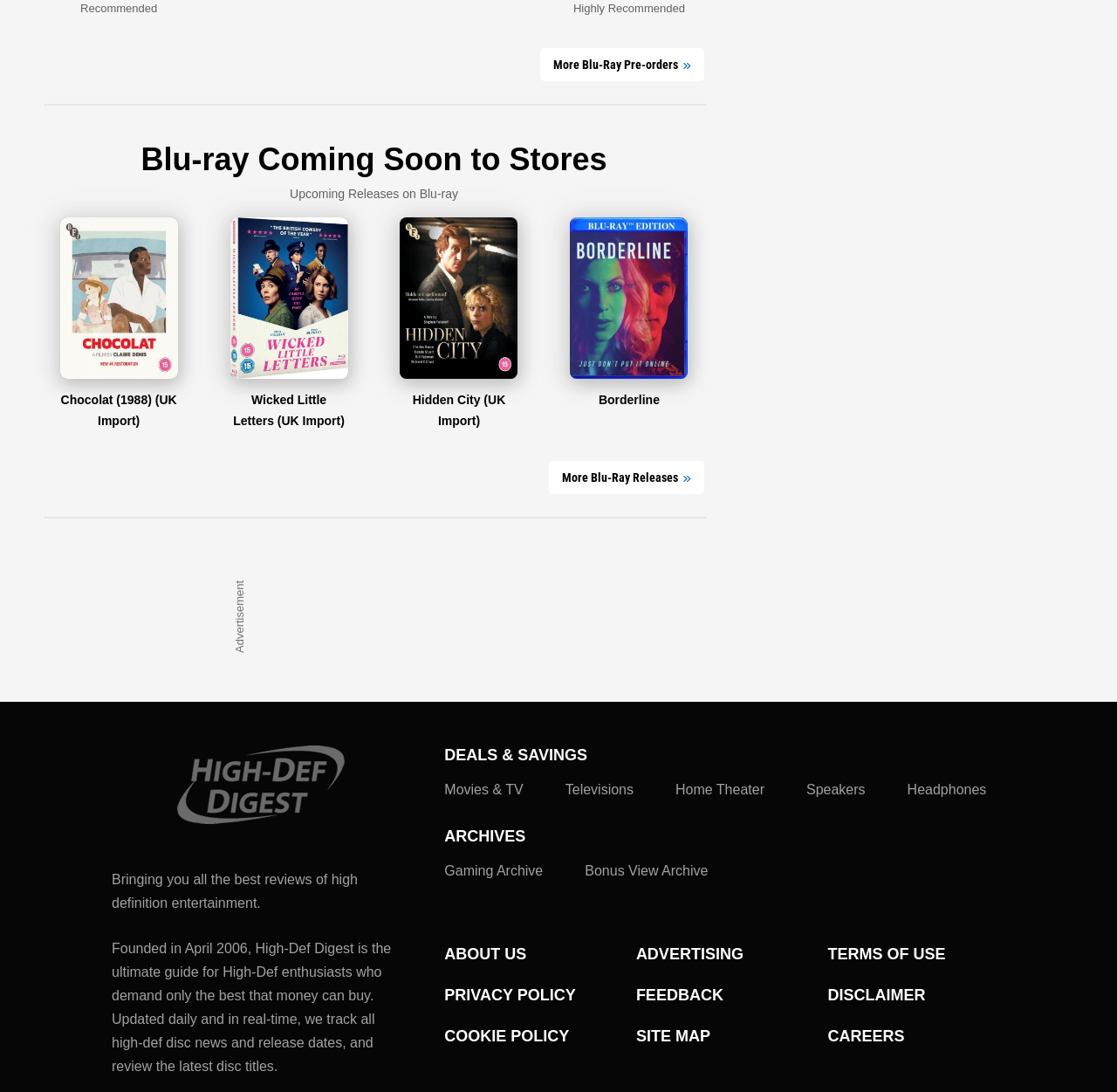What categories are available in the menu?
Based on the image, give a one-word or short phrase answer.

DEALS & SAVINGS, Movies & TV, etc.